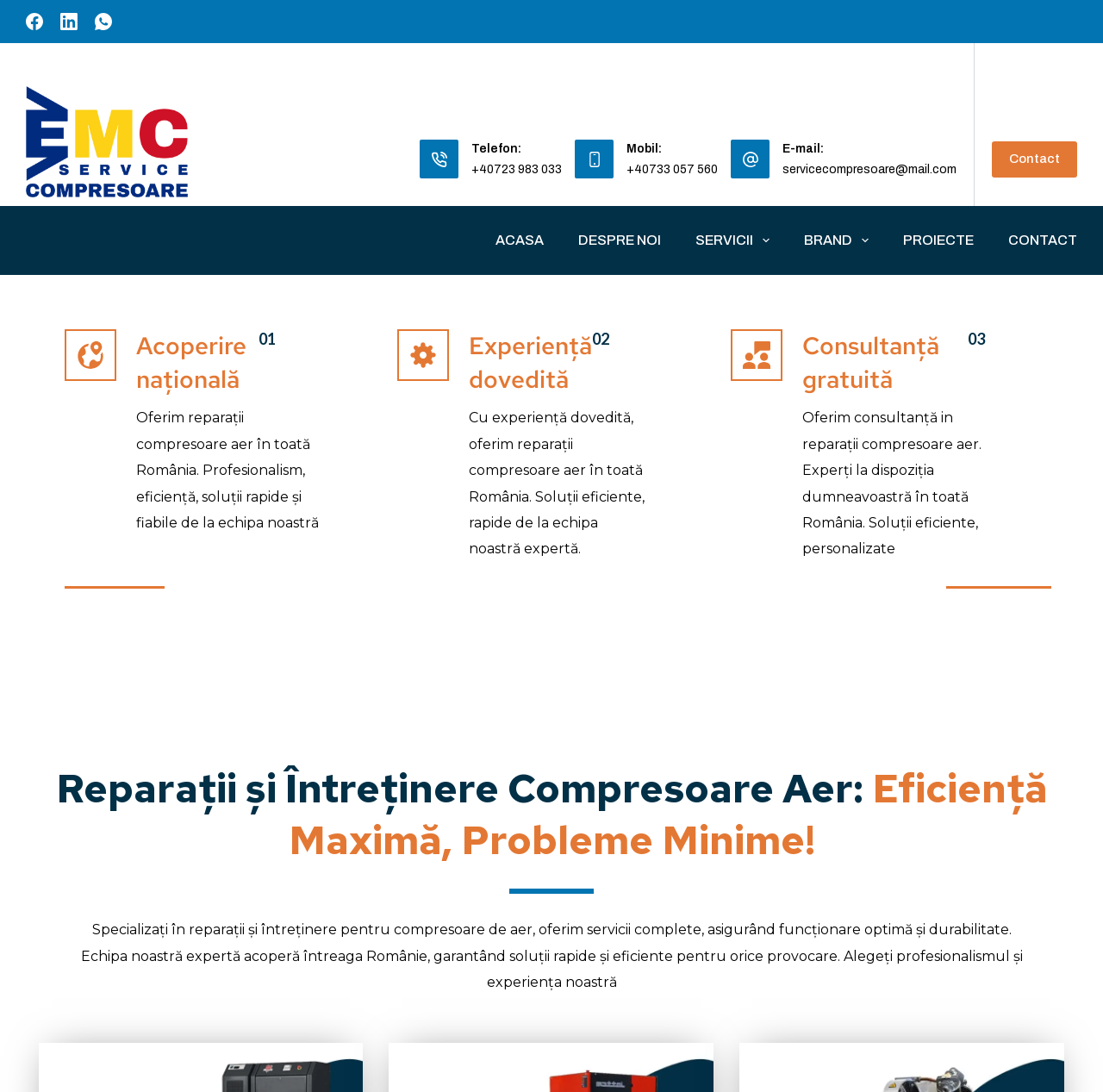Based on the visual content of the image, answer the question thoroughly: What is the topic of the webpage?

I analyzed the content of the webpage and found that the main topic is about reparații și întreținere compresoare aer, which is also mentioned in the heading 'Reparații și Întreținere Compresoare Aer:'.